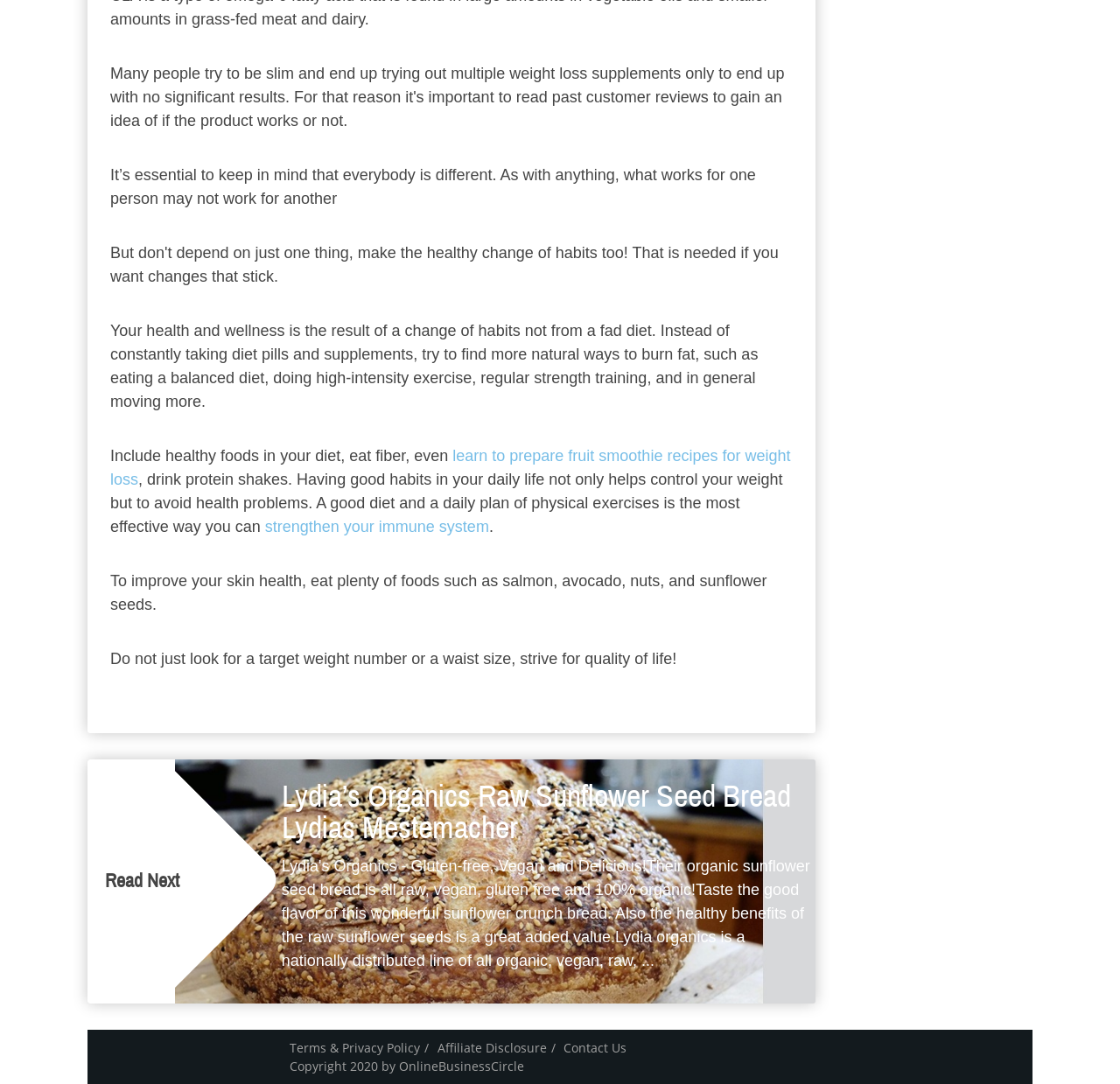What is the purpose of eating foods like salmon and avocado?
Kindly answer the question with as much detail as you can.

The purpose of eating foods like salmon and avocado can be inferred from the static text element 'To improve your skin health, eat plenty of foods such as salmon, avocado, nuts, and sunflower seeds.', which suggests that these foods have beneficial effects on skin health.